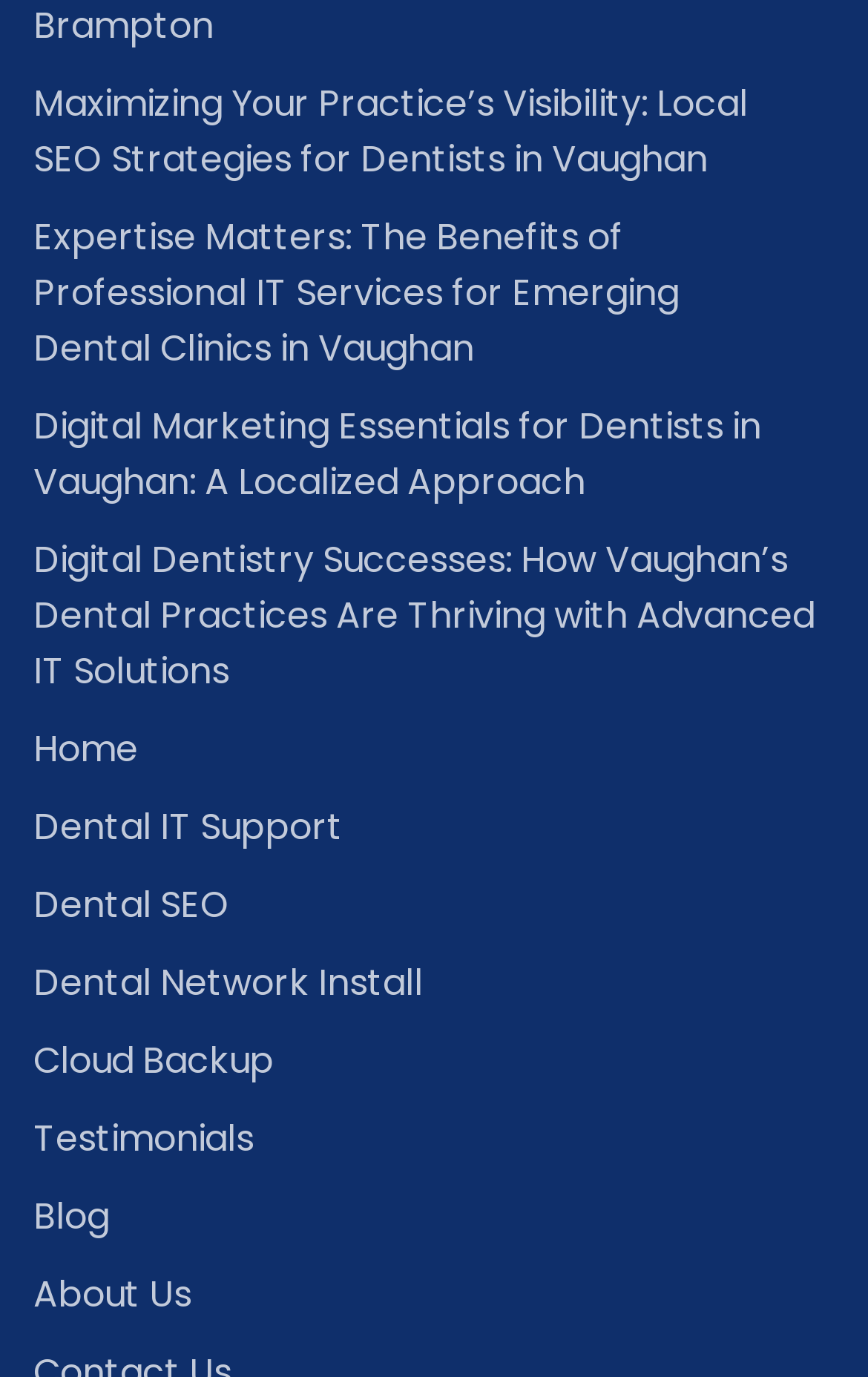What is the second item in the main menu?
Respond to the question with a single word or phrase according to the image.

Dental IT Support